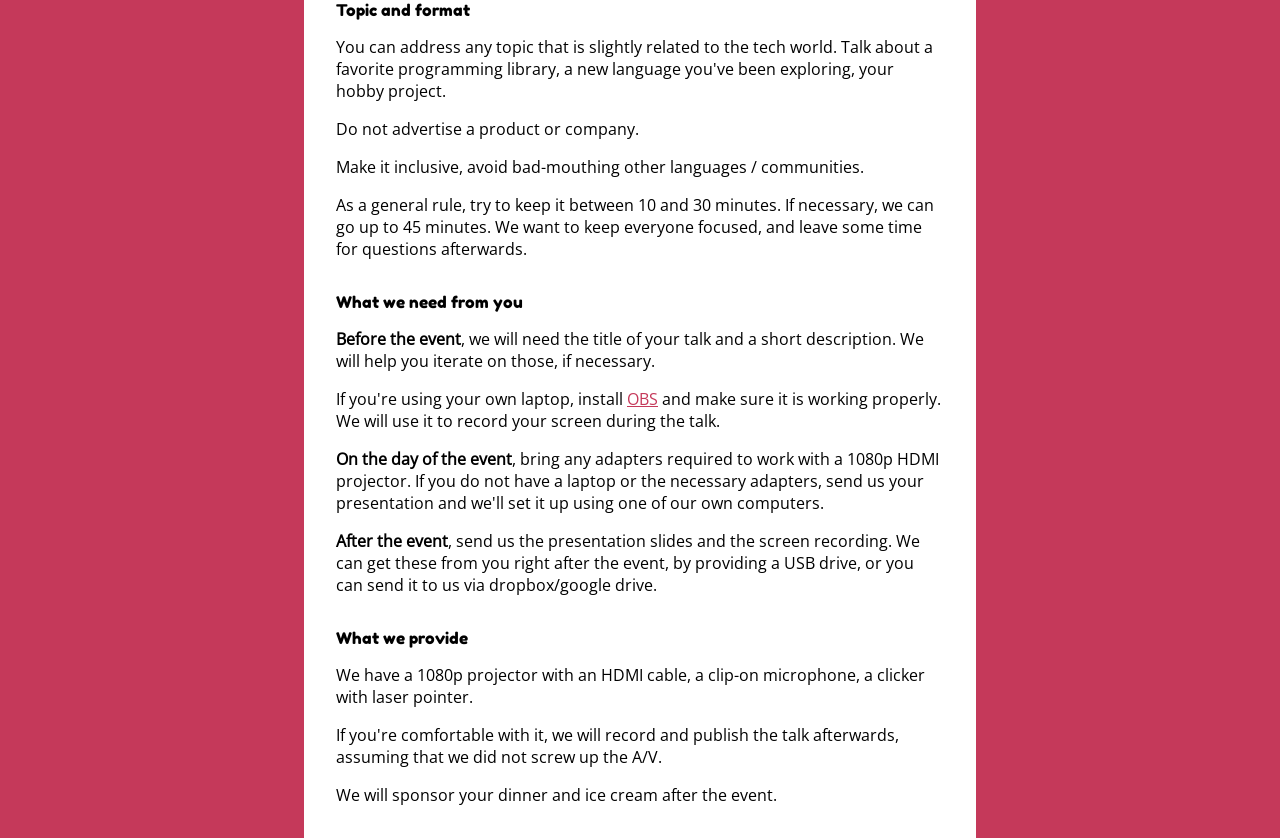Identify the bounding box coordinates for the UI element that matches this description: "OBS".

[0.49, 0.463, 0.514, 0.489]